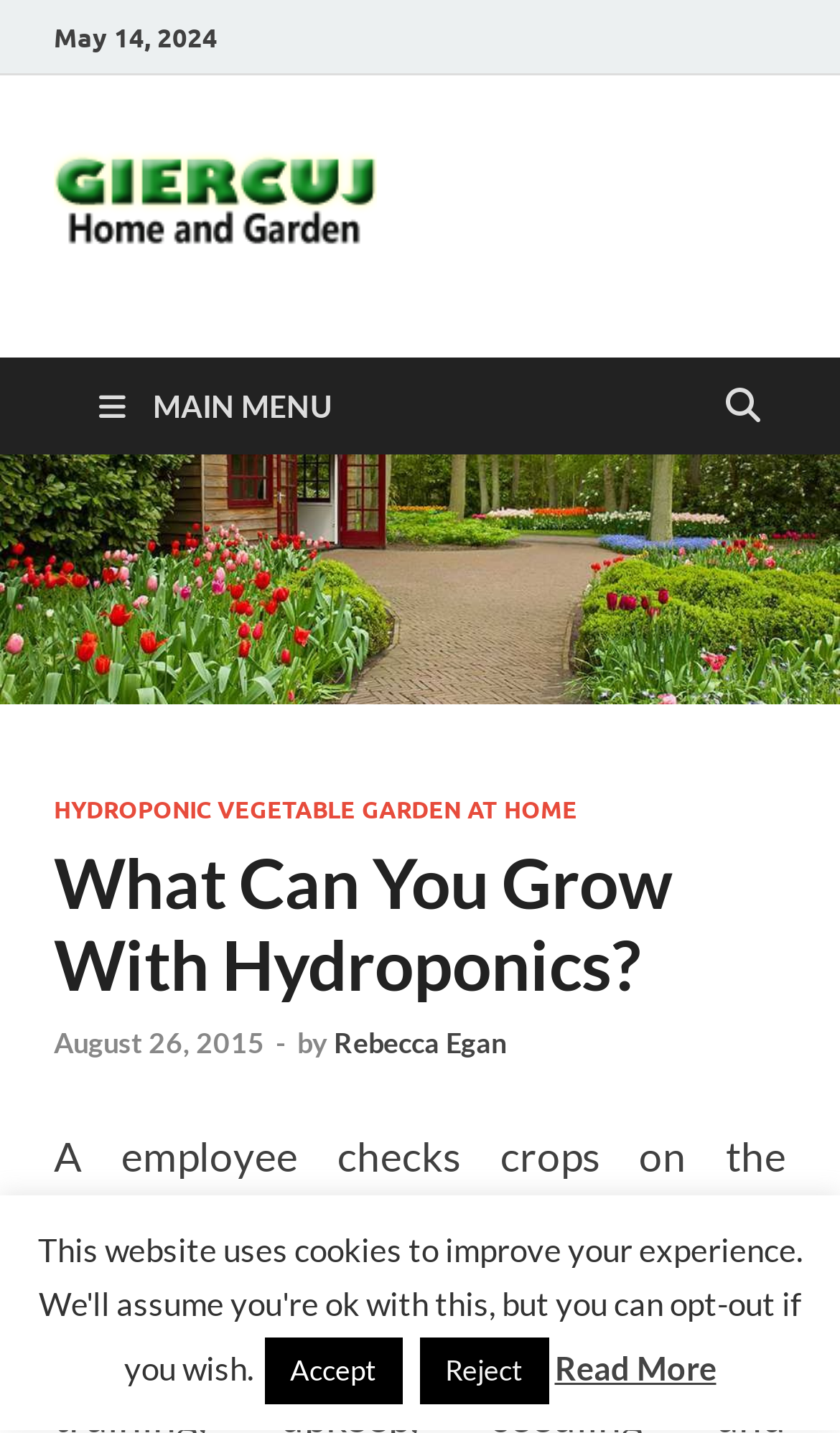Find and provide the bounding box coordinates for the UI element described with: "Reject".

[0.499, 0.933, 0.653, 0.98]